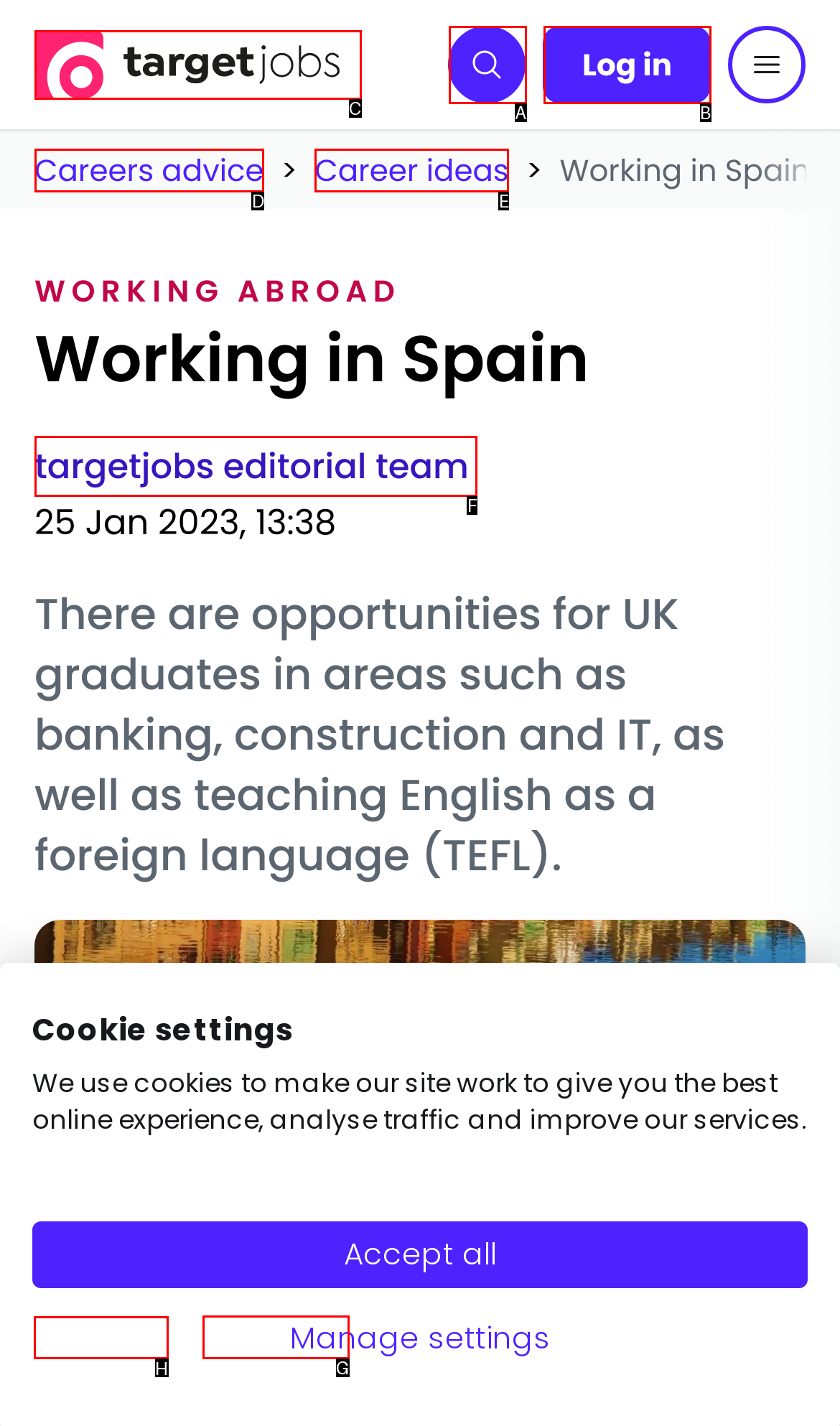Please indicate which HTML element should be clicked to fulfill the following task: Save the article. Provide the letter of the selected option.

H